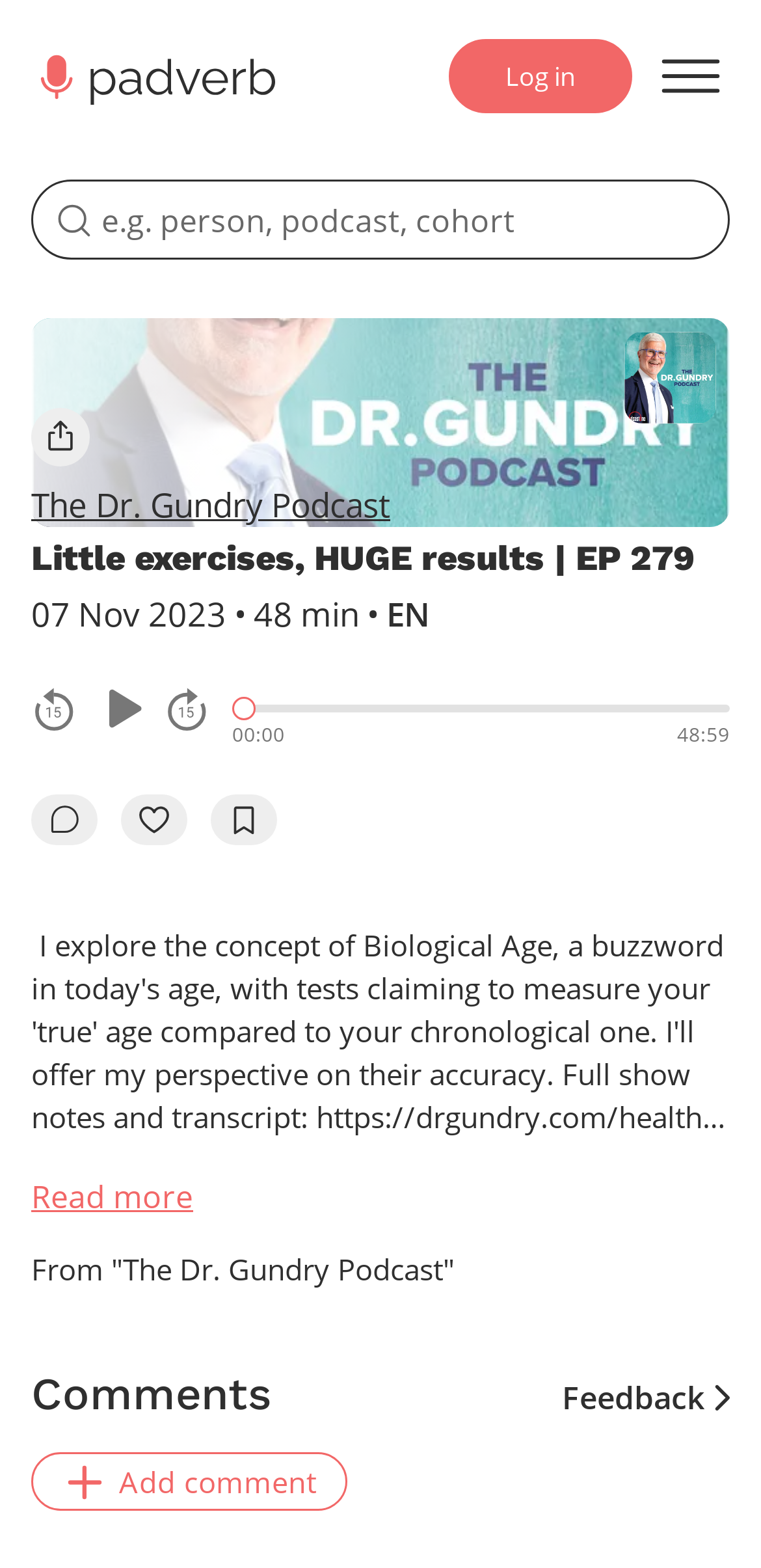What is the name of the podcast?
Give a detailed and exhaustive answer to the question.

I found the name of the podcast by looking at the link 'The Dr. Gundry Podcast' which indicates the name of the podcast.